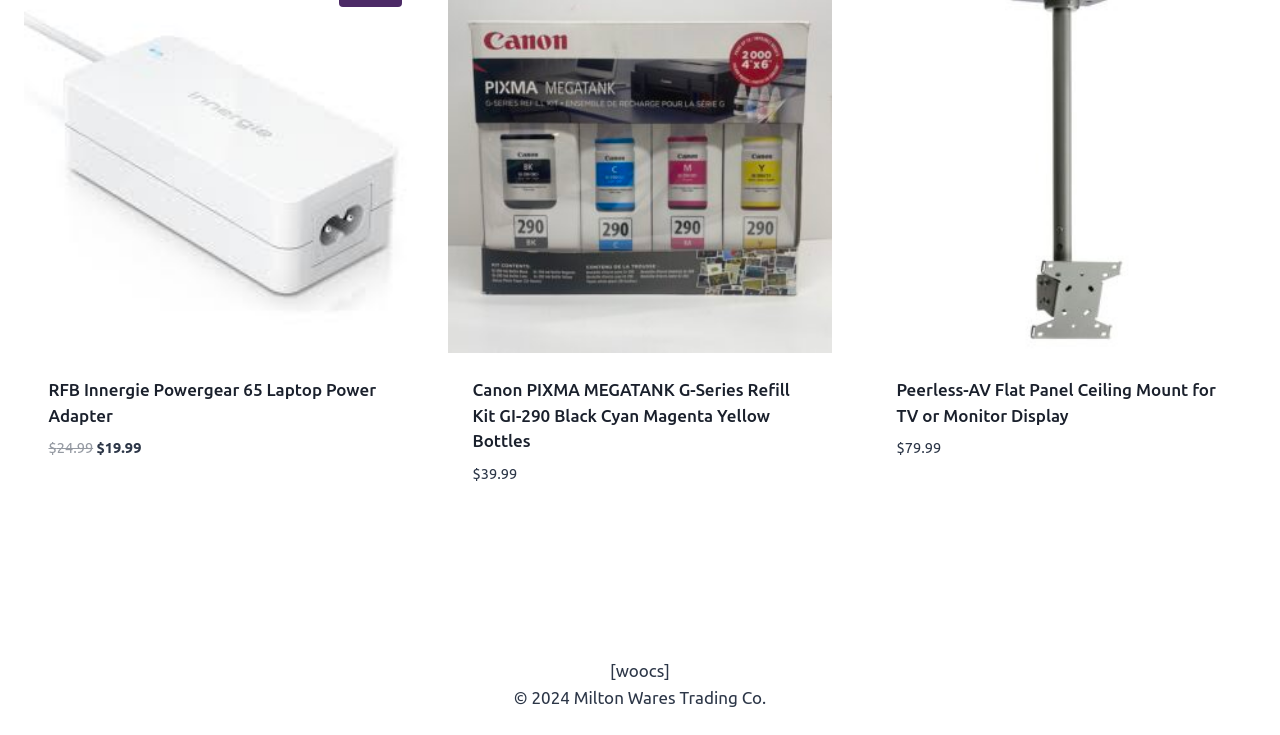Provide a single word or phrase answer to the question: 
How many products are listed on this page?

3